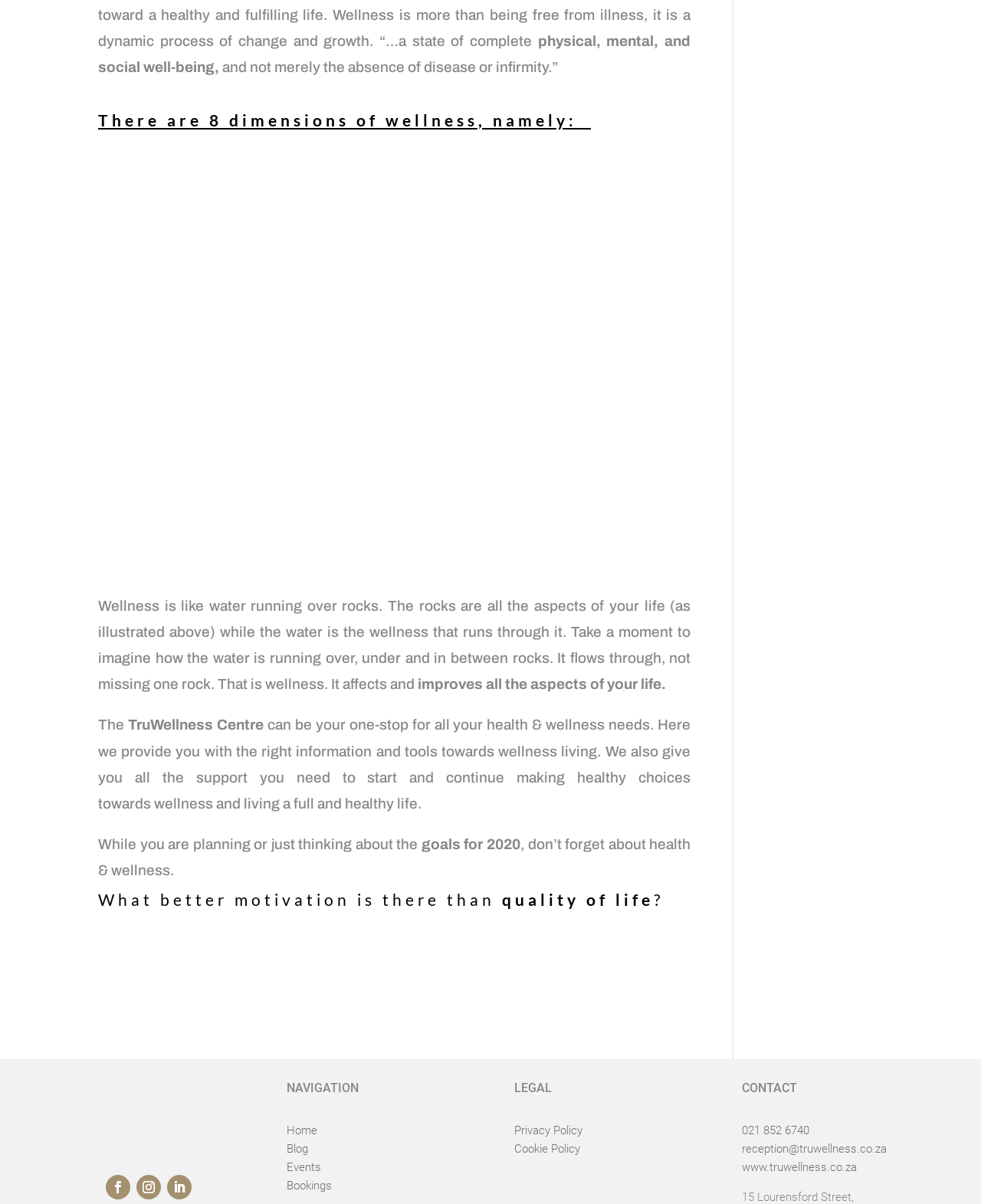Kindly determine the bounding box coordinates for the clickable area to achieve the given instruction: "Click on the 'Blog' link".

[0.292, 0.948, 0.314, 0.96]